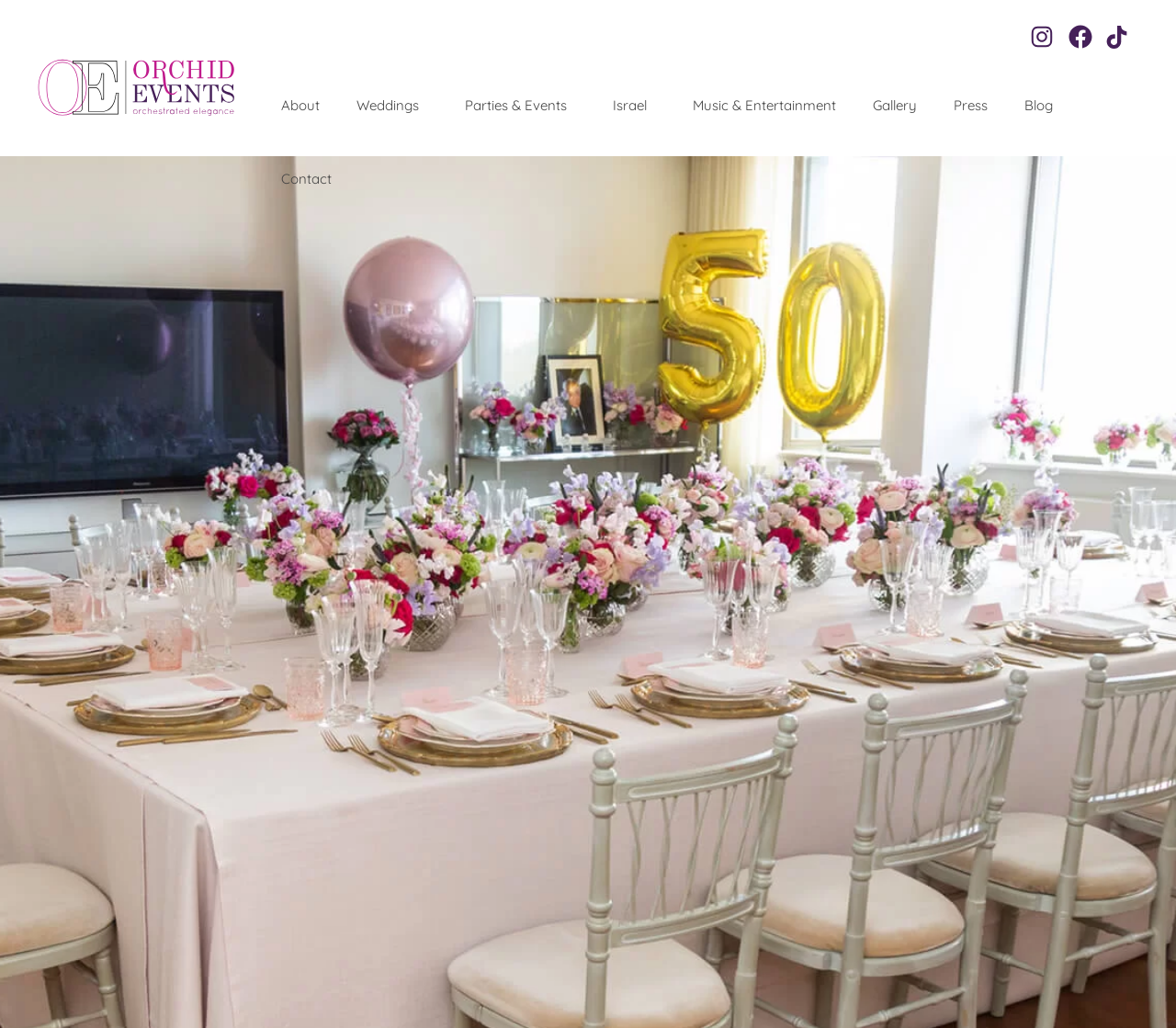Locate the bounding box coordinates of the clickable area needed to fulfill the instruction: "Contact Orchid Events".

[0.224, 0.156, 0.298, 0.192]